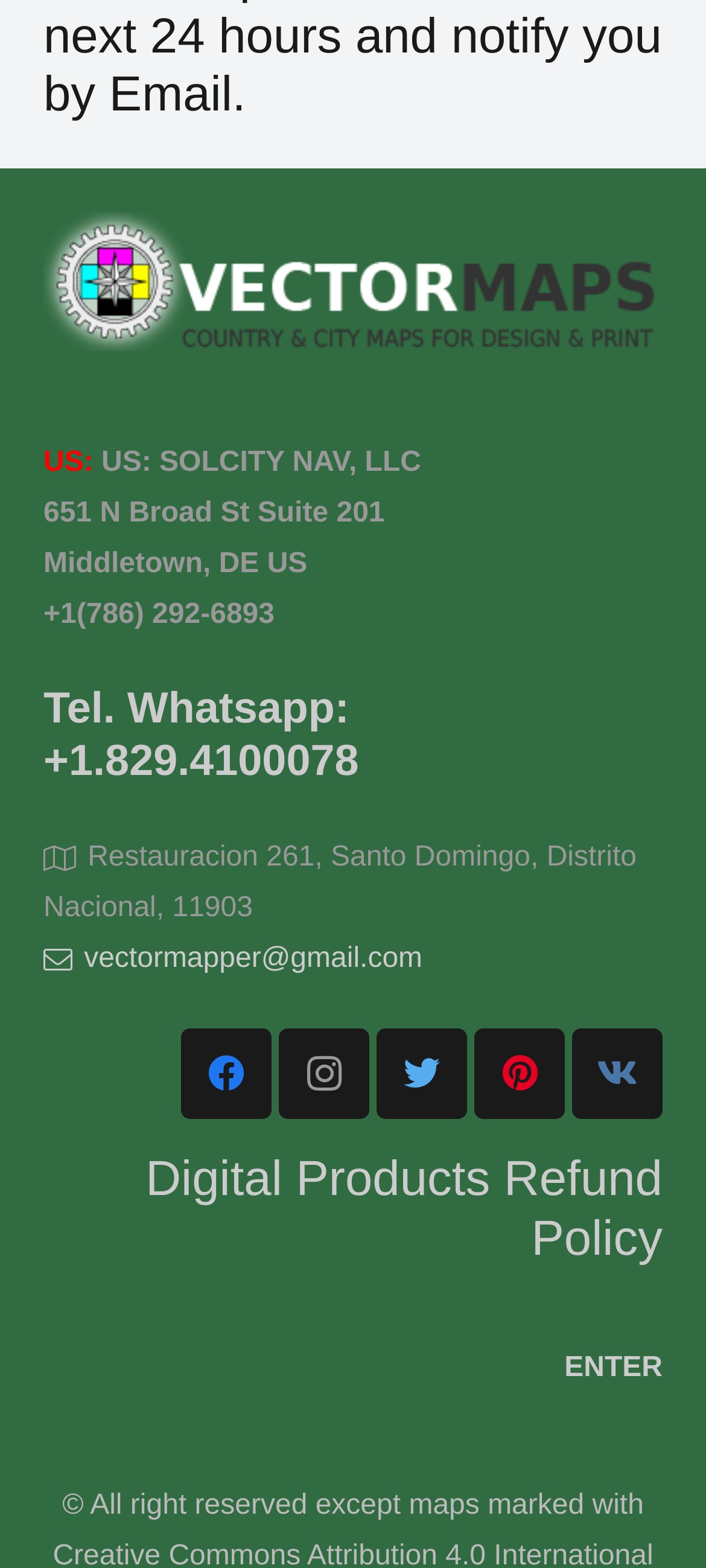What is the company name?
Based on the image, answer the question with a single word or brief phrase.

SOLCITY NAV, LLC